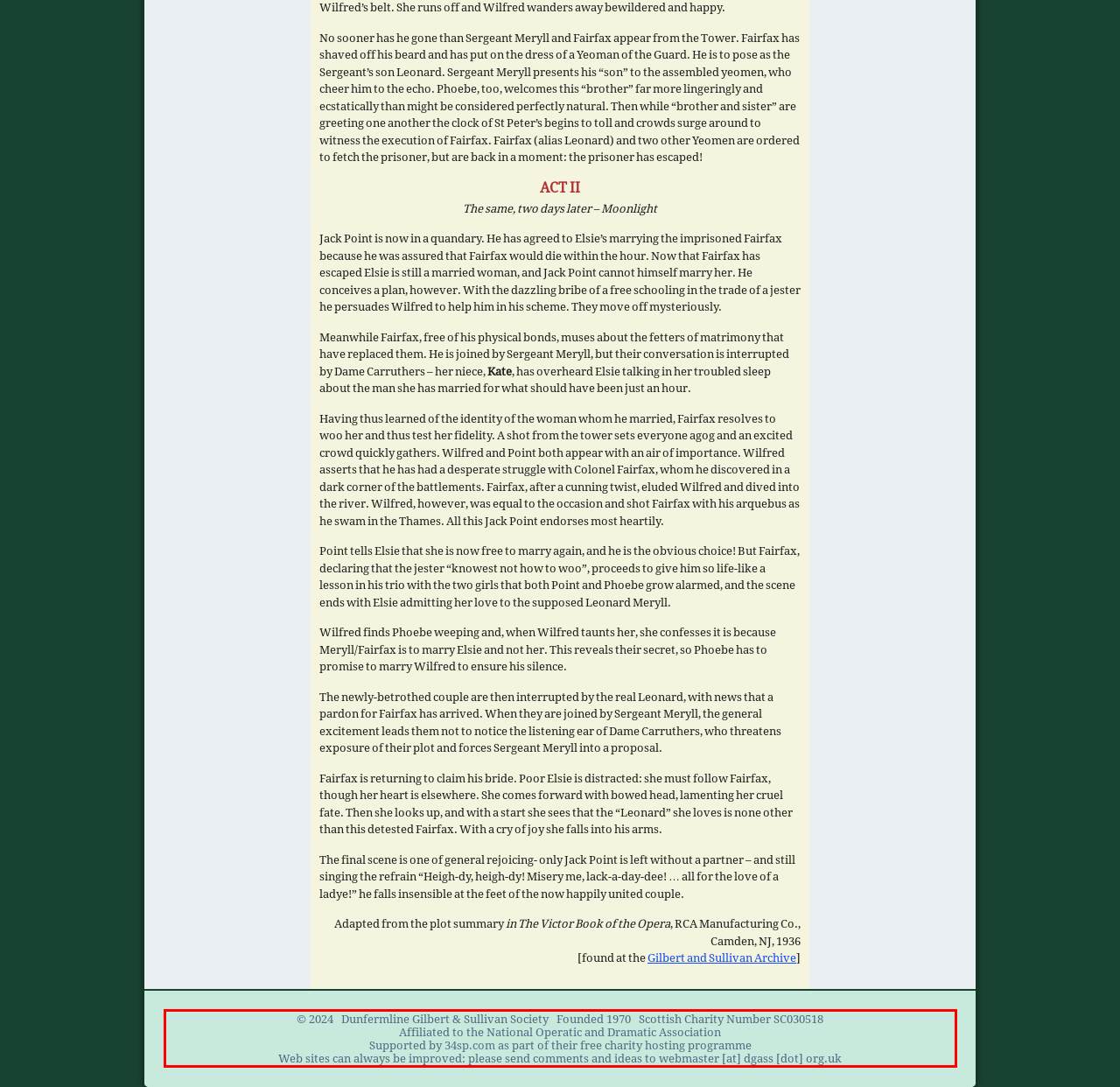Look at the webpage screenshot and recognize the text inside the red bounding box.

© 2024 Dunfermline Gilbert & Sullivan Society Founded 1970 Scottish Charity Number SC030518 Affiliated to the National Operatic and Dramatic Association Supported by 34sp.com as part of their free charity hosting programme Web sites can always be improved: please send comments and ideas to webmaster [at] dgass [dot] org.uk